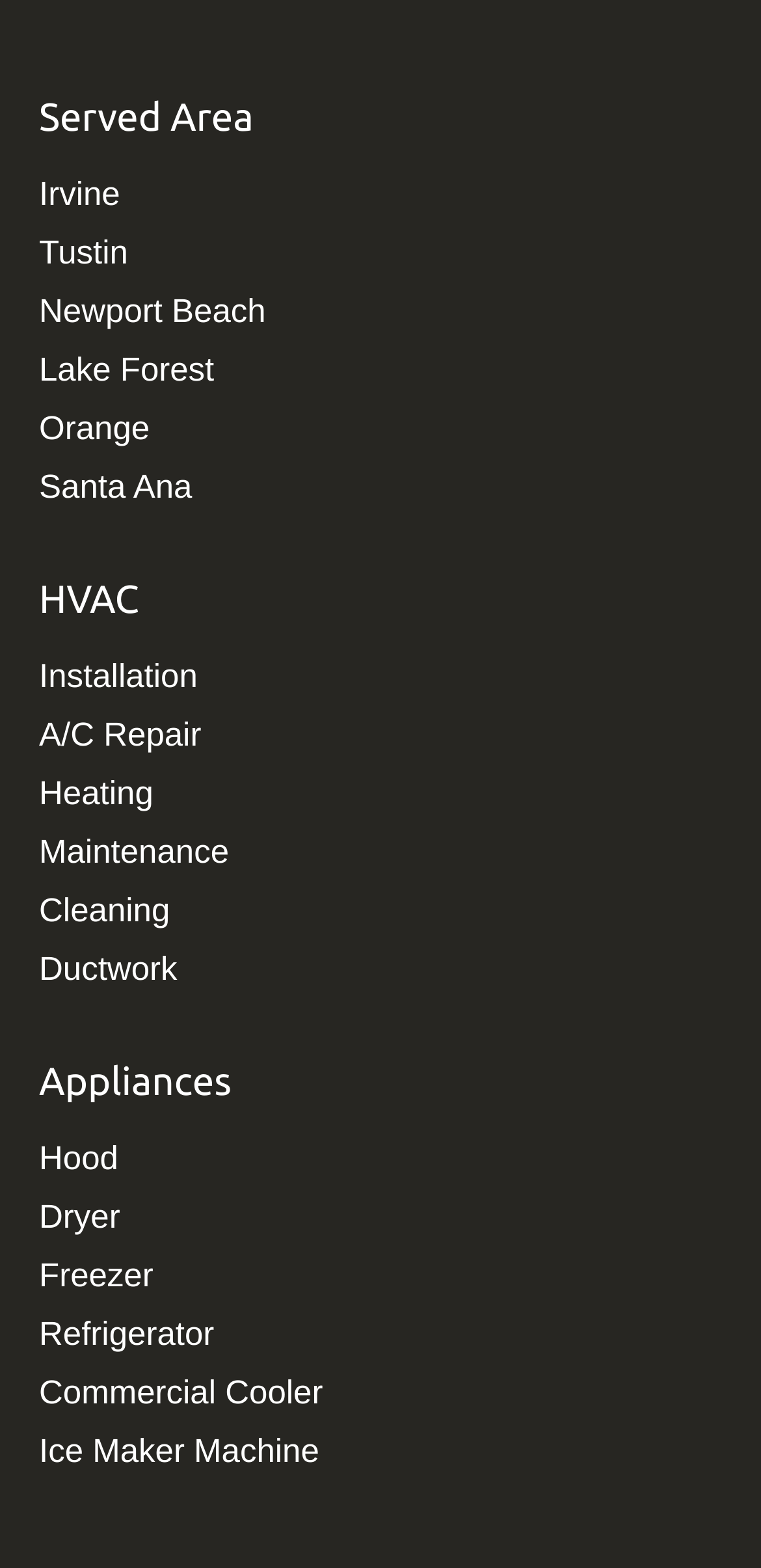Please answer the following query using a single word or phrase: 
What is the first appliance type listed?

Hood